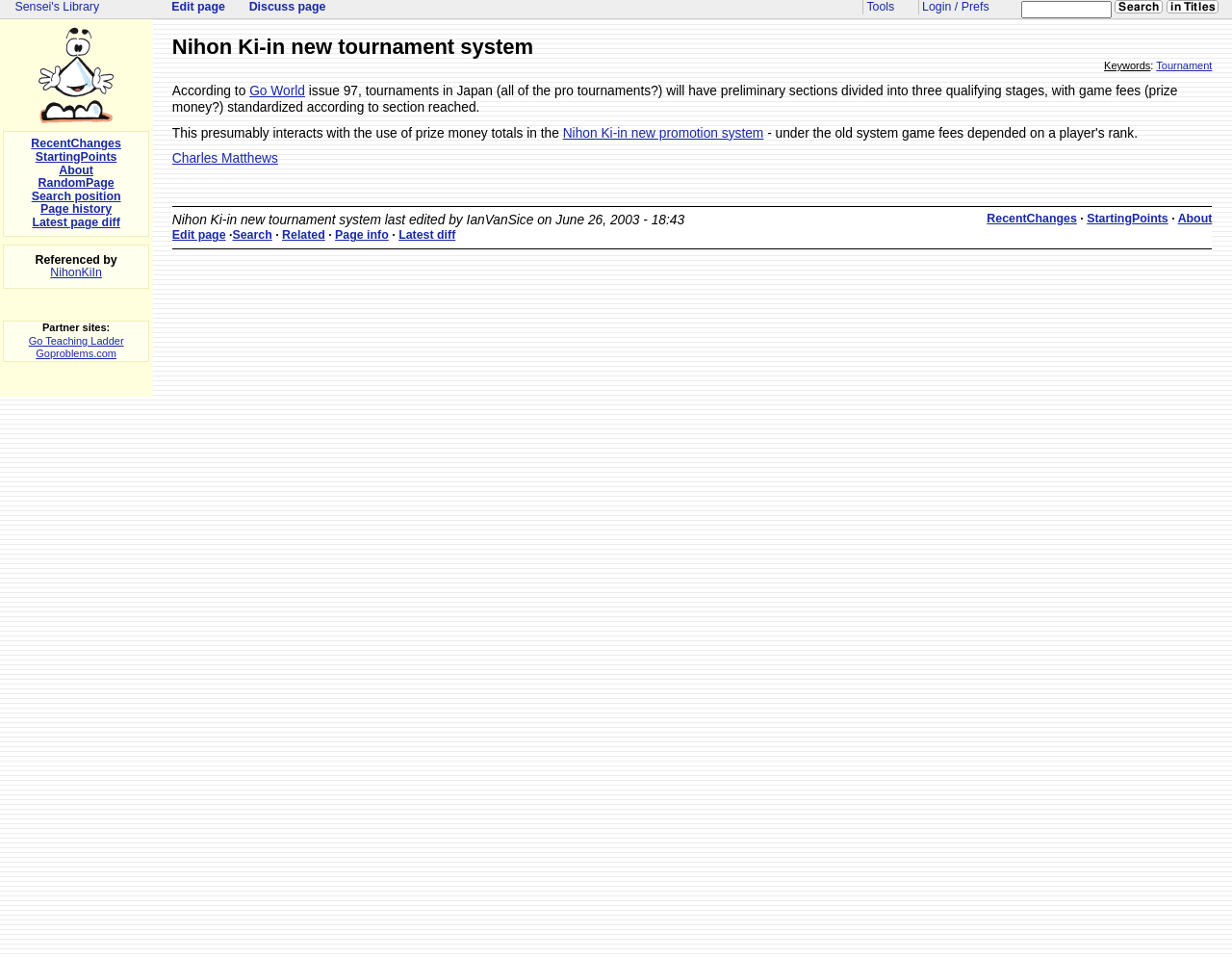Determine the bounding box coordinates for the UI element matching this description: "name="searchstring" title="Search [alt+s]"".

[0.829, 0.001, 0.902, 0.019]